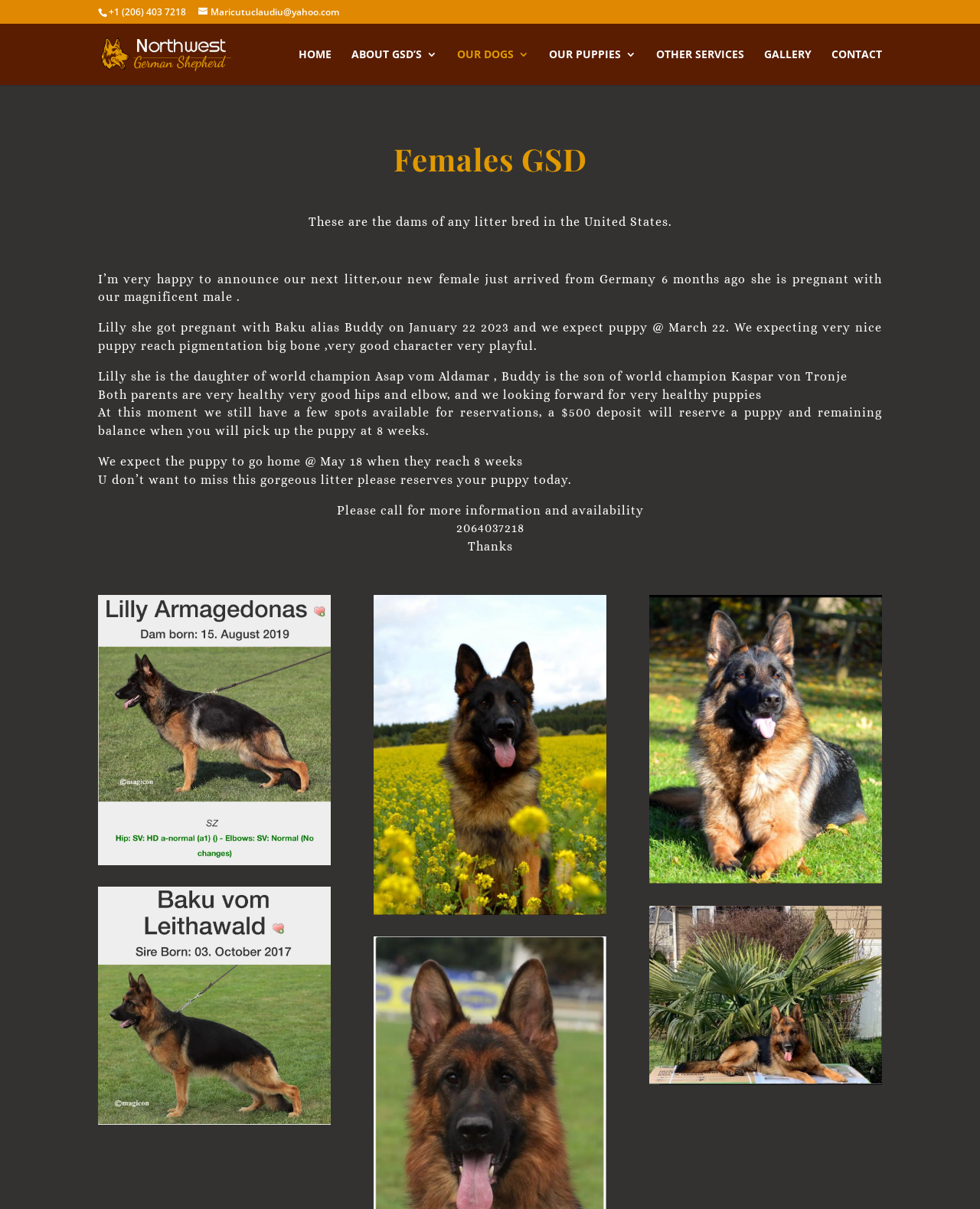Describe all visible elements and their arrangement on the webpage.

This webpage is about Northwest German Shepherd Kennel, specifically focusing on their female German Shepherds. At the top left corner, there is a phone number "+1 (206) 403 7218" and an email address "Maricutuclaudiu@yahoo.com". Next to the email address, there is a link to the kennel's name "Northwest German Shepherd Kennel" with an accompanying image.

Below these elements, there is a navigation menu with links to different sections of the website, including "HOME", "ABOUT GSD'S", "OUR DOGS", "OUR PUPPIES", "OTHER SERVICES", "GALLERY", and "CONTACT". 

On the left side, there is a search bar with a label "Search for:". 

The main content of the webpage is divided into sections. The first section has a heading "Females GSD" and describes the dams of litters bred in the United States. The following sections announce a new litter of puppies, providing details about the parents, expected characteristics, and availability. There are several paragraphs of text explaining the breeding process, the health of the parents, and the reservation process for the puppies. The webpage also includes a call to action, encouraging visitors to reserve a puppy and providing a phone number for more information.